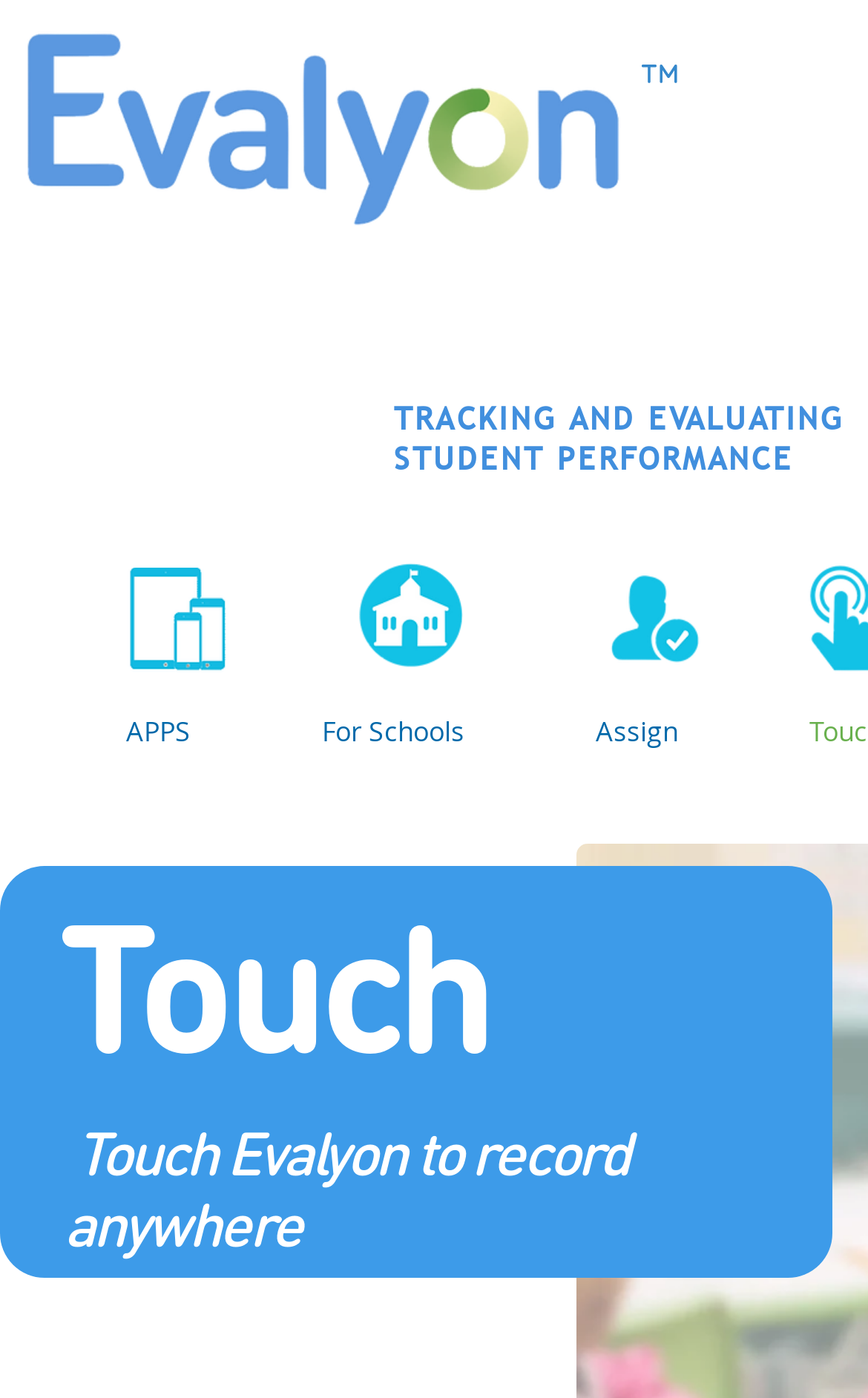Find and provide the bounding box coordinates for the UI element described here: "Assign". The coordinates should be given as four float numbers between 0 and 1: [left, top, right, bottom].

[0.61, 0.484, 0.856, 0.562]